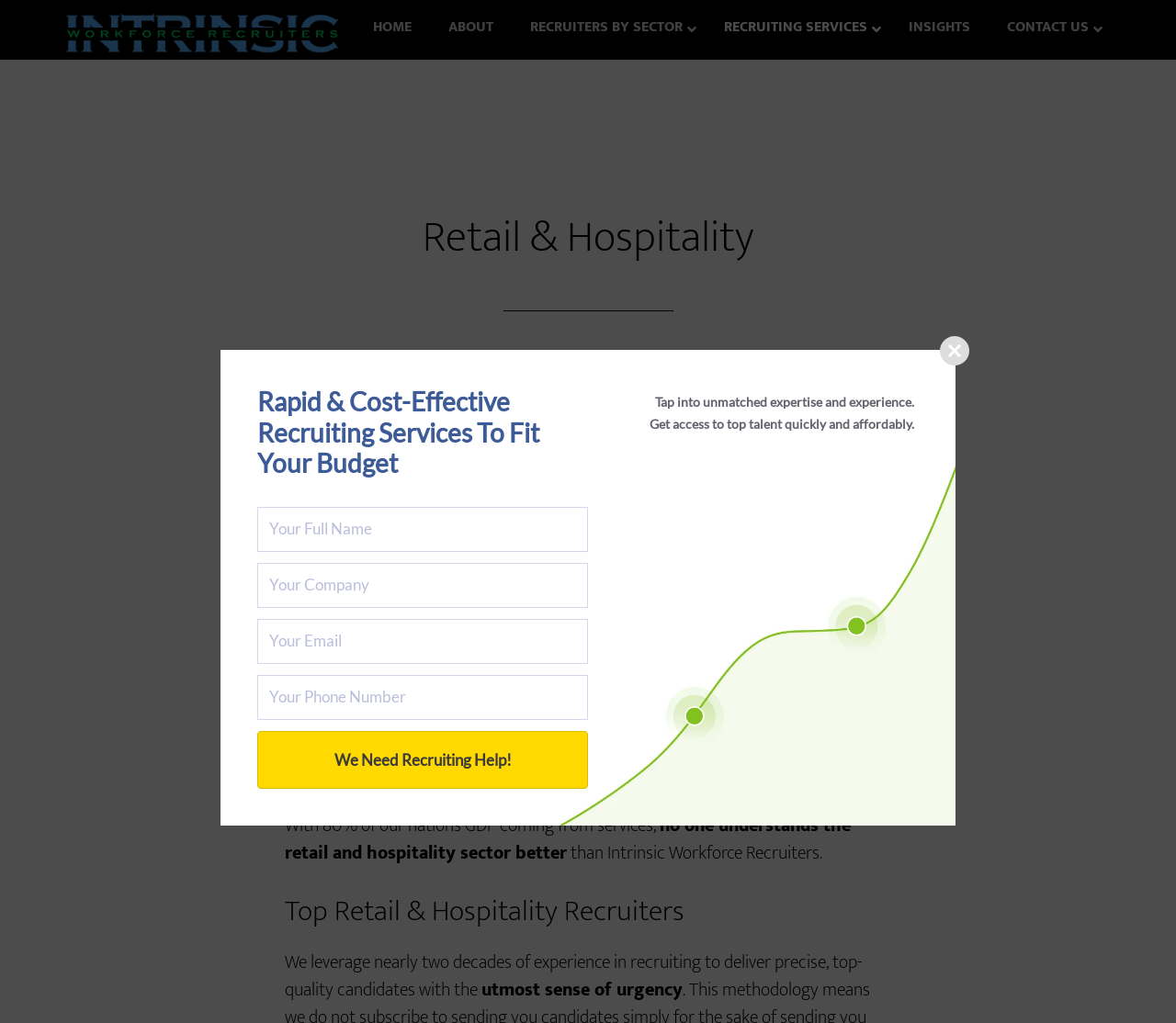Locate the bounding box coordinates of the clickable area needed to fulfill the instruction: "Click the 'CALL US' link".

[0.393, 0.628, 0.486, 0.677]